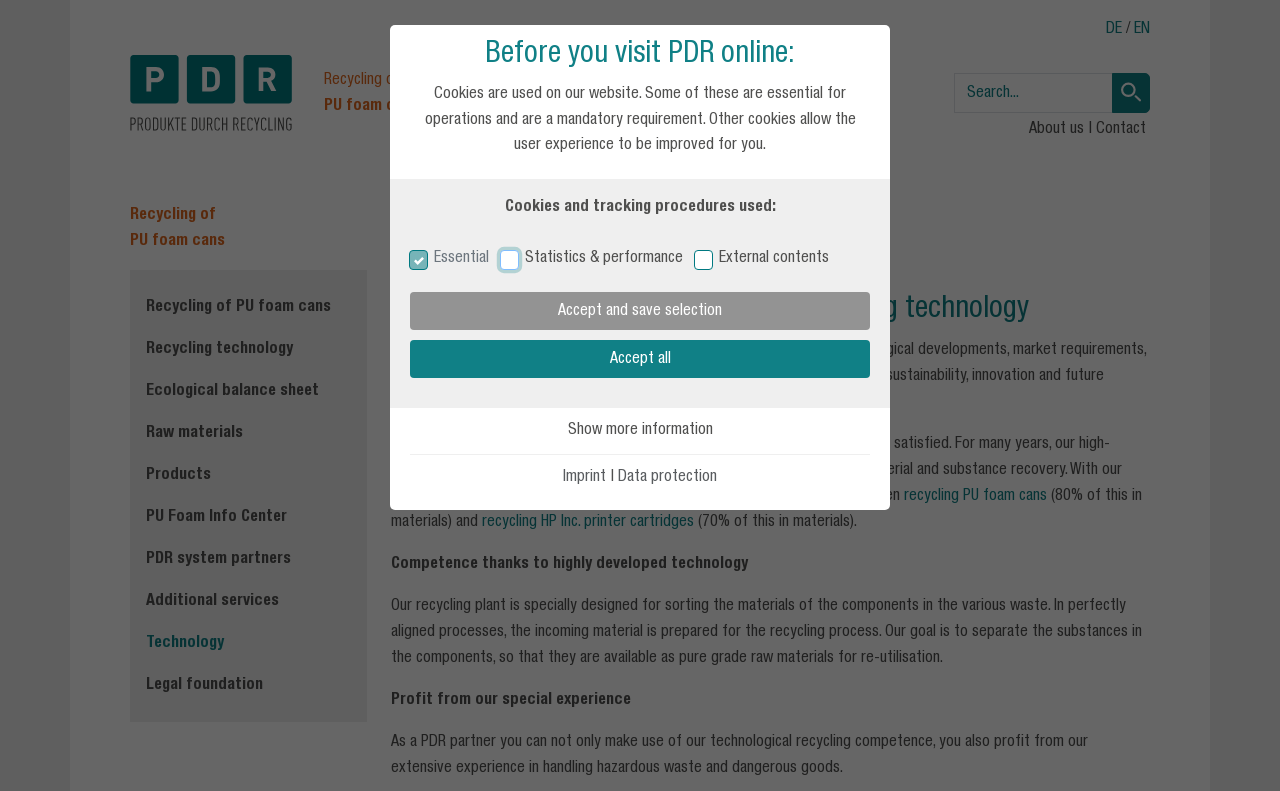Please specify the bounding box coordinates in the format (top-left x, top-left y, bottom-right x, bottom-right y), with all values as floating point numbers between 0 and 1. Identify the bounding box of the UI element described by: Products

[0.114, 0.591, 0.165, 0.609]